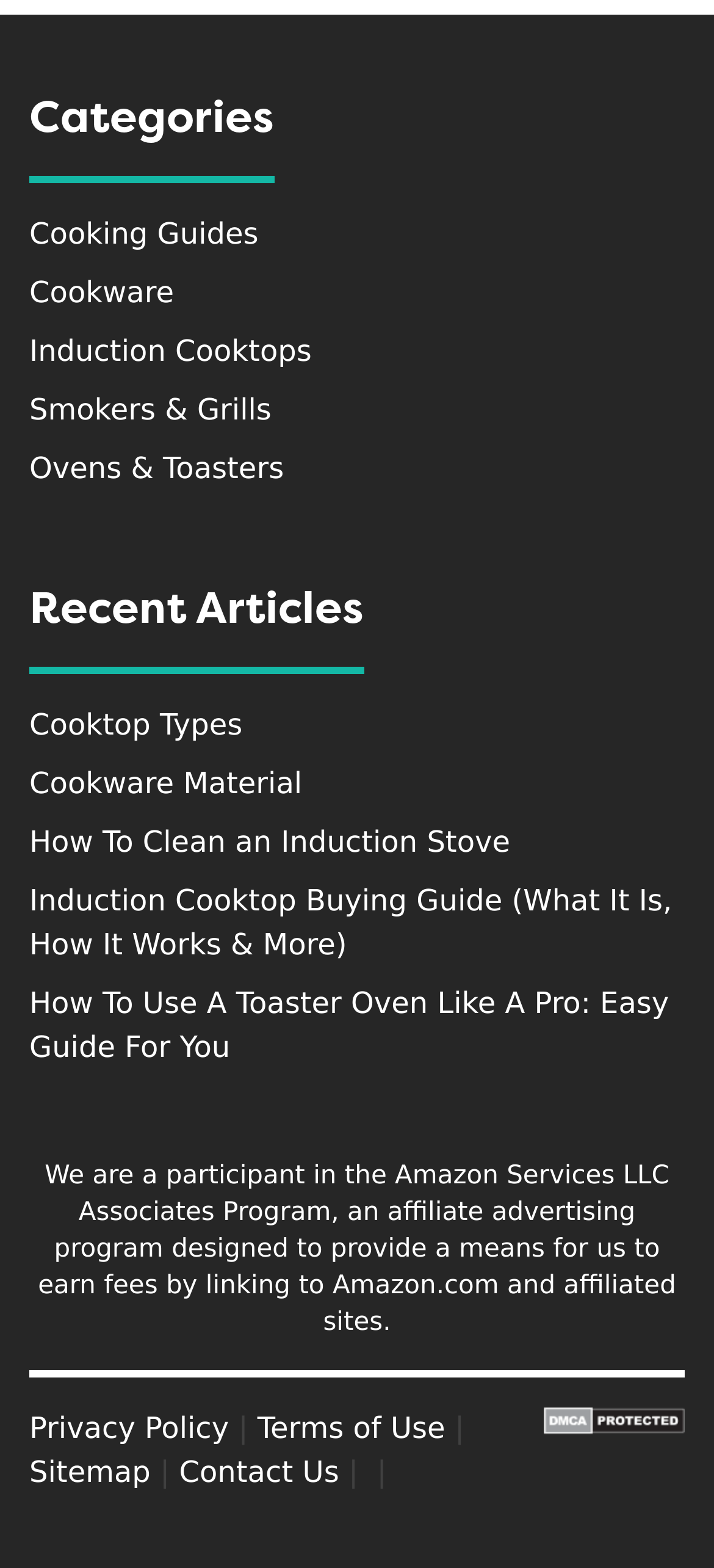Identify the bounding box coordinates for the UI element described as follows: "Ovens & Toasters". Ensure the coordinates are four float numbers between 0 and 1, formatted as [left, top, right, bottom].

[0.041, 0.287, 0.398, 0.309]